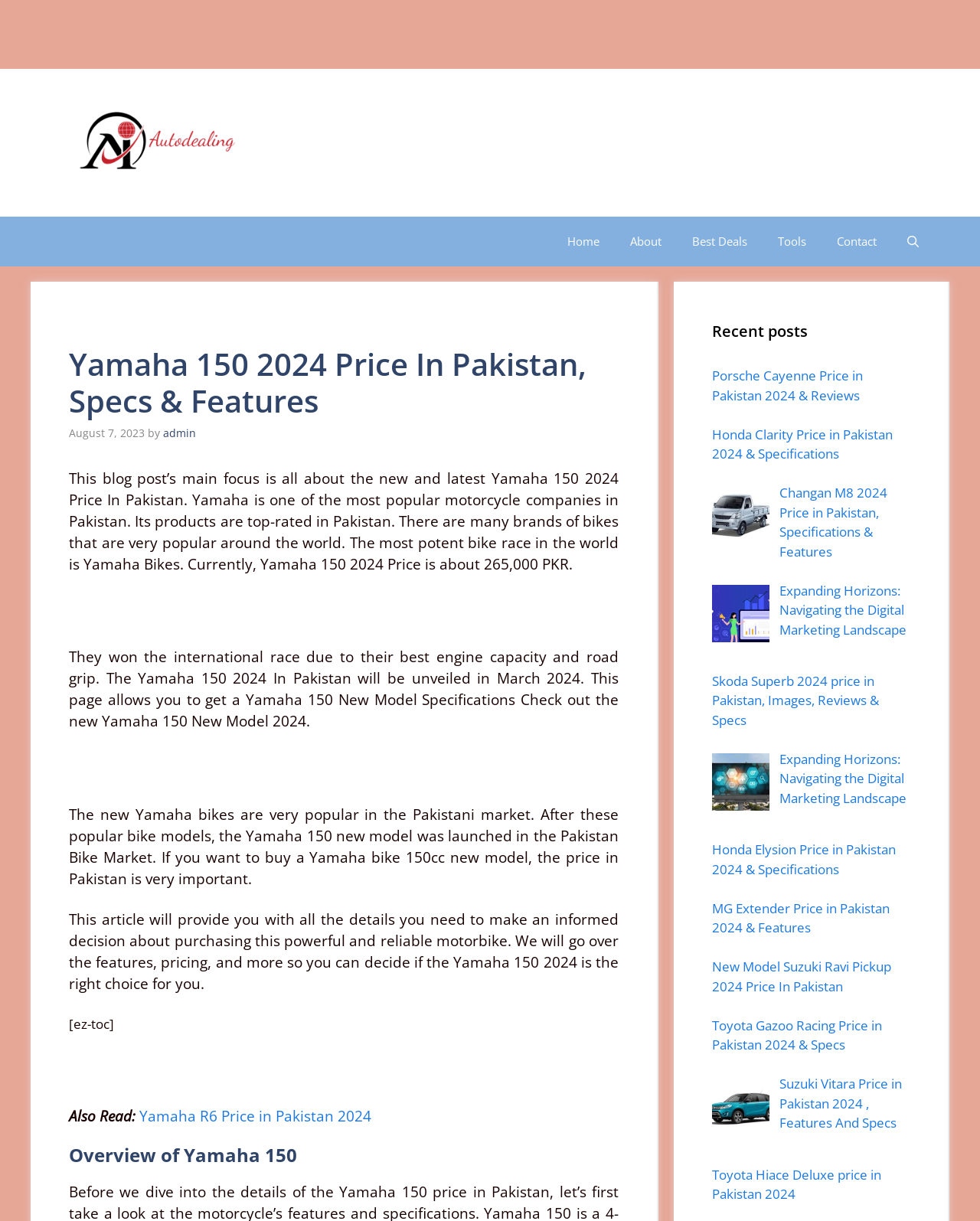Refer to the image and provide an in-depth answer to the question:
What is the price of Yamaha 150 2024 in Pakistan?

The answer can be found in the paragraph that starts with 'This blog post’s main focus is all about the new and latest Yamaha 150 2024 Price In Pakistan.' The price is mentioned as 'Yamaha 150 2024 Price is about 265,000 PKR'.